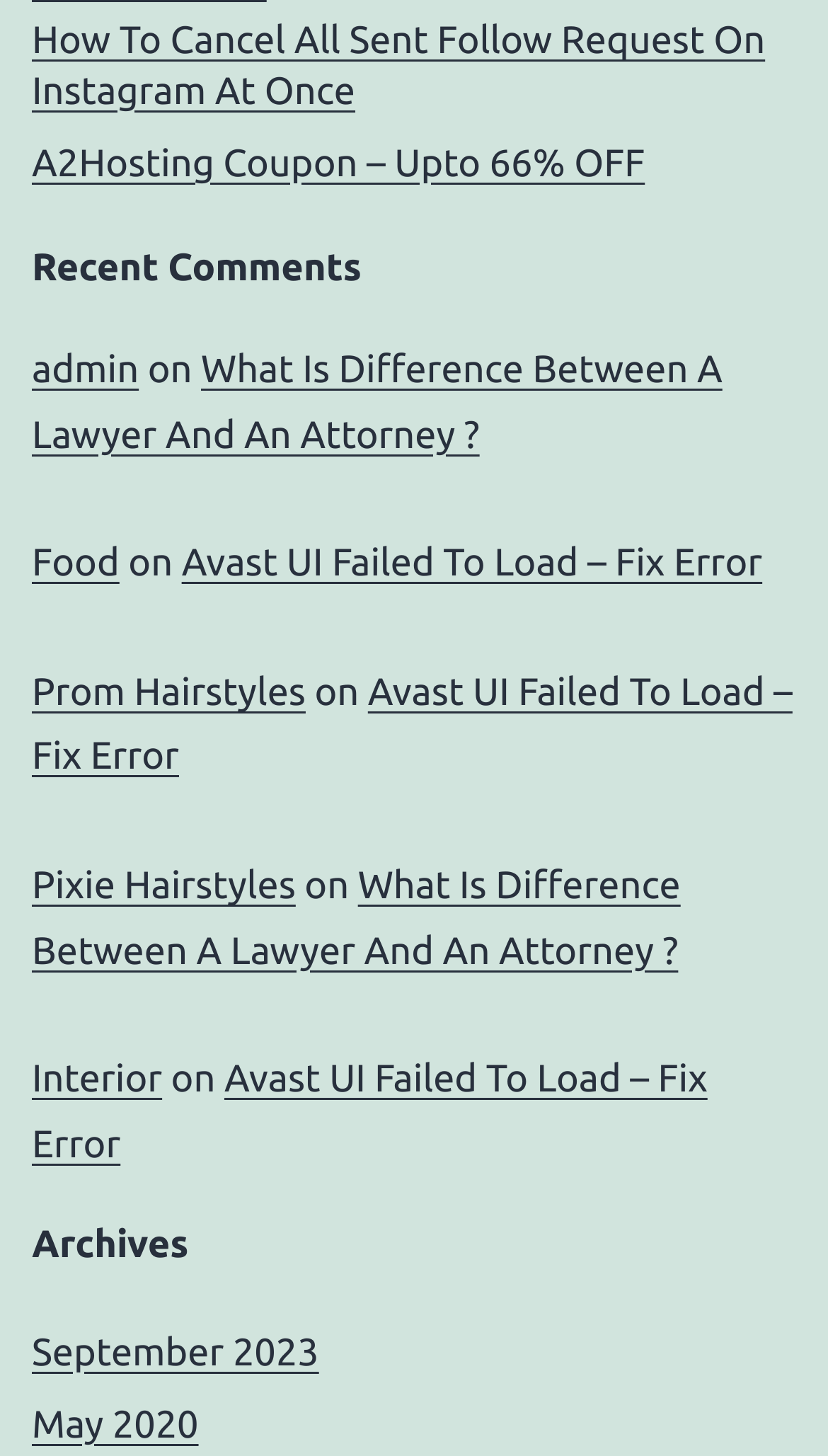Select the bounding box coordinates of the element I need to click to carry out the following instruction: "Visit the page for September 2023".

[0.038, 0.914, 0.385, 0.943]